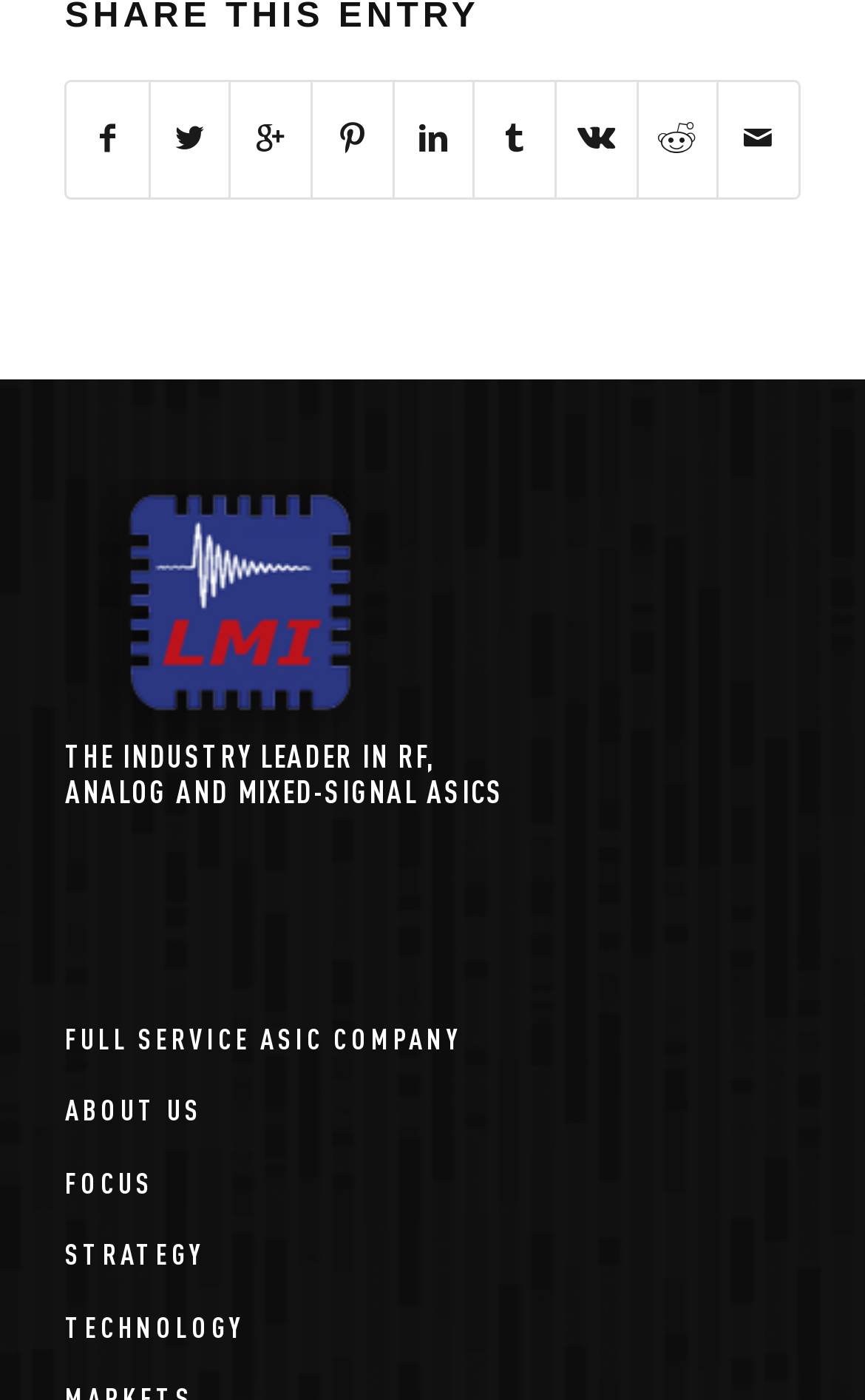What are the main sections of the company's website?
Using the image as a reference, deliver a detailed and thorough answer to the question.

The links 'ABOUT US', 'FOCUS', 'STRATEGY', and 'TECHNOLOGY' are present on the webpage, indicating that these are the main sections of the company's website.